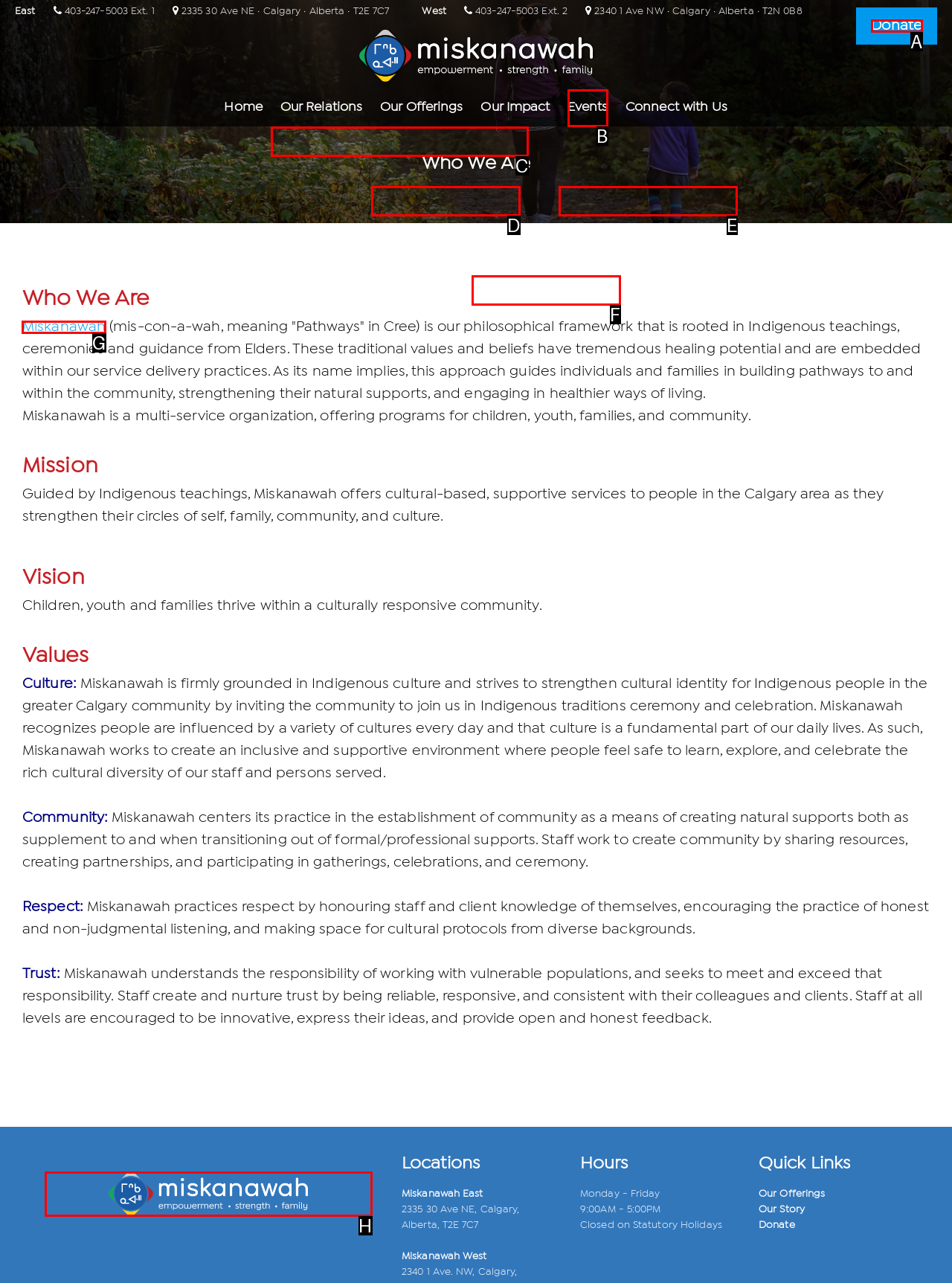Determine which HTML element to click for this task: Learn about 'Miskanawah' philosophy Provide the letter of the selected choice.

G